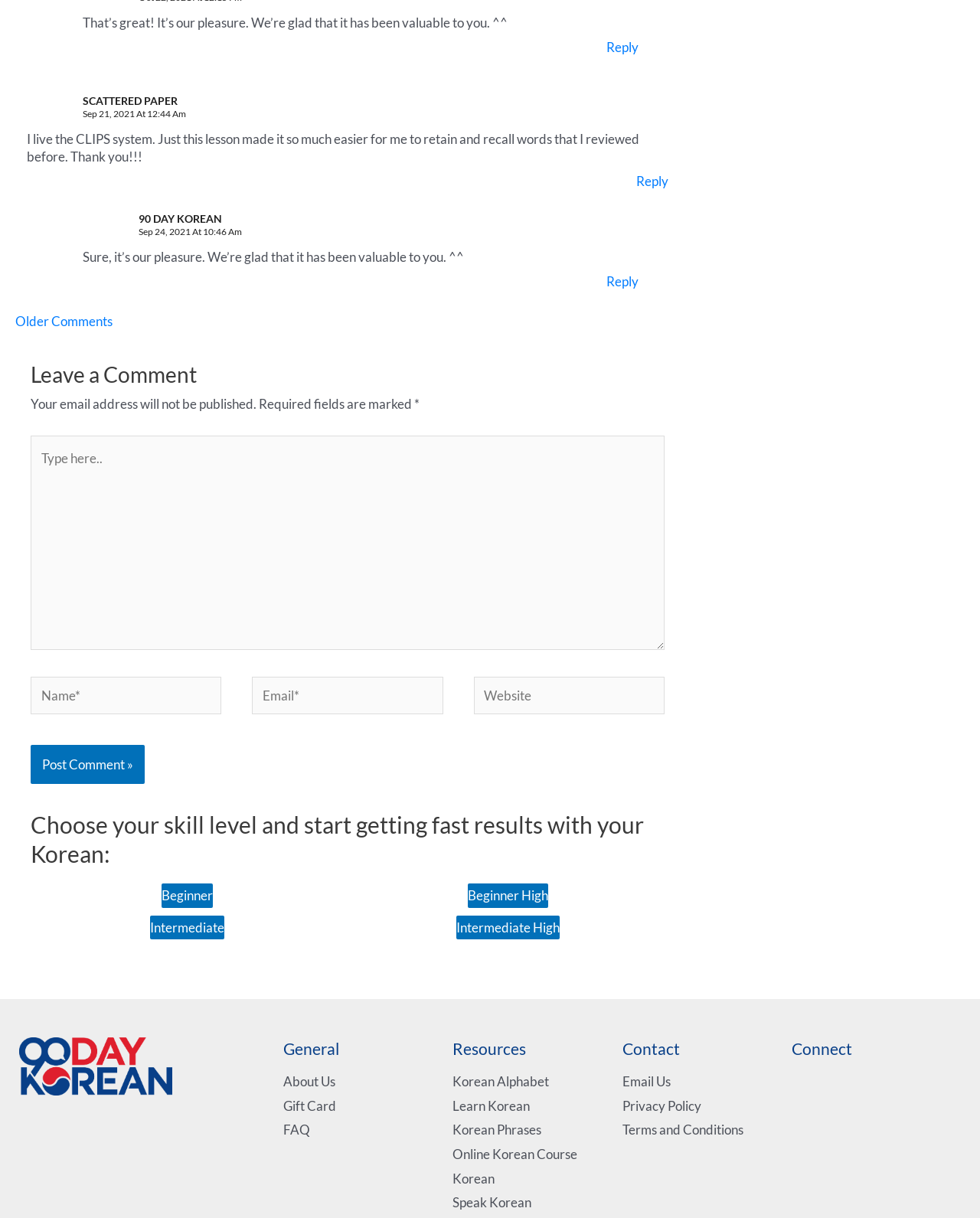Locate the bounding box coordinates of the region to be clicked to comply with the following instruction: "Choose the Beginner level". The coordinates must be four float numbers between 0 and 1, in the form [left, top, right, bottom].

[0.165, 0.729, 0.217, 0.742]